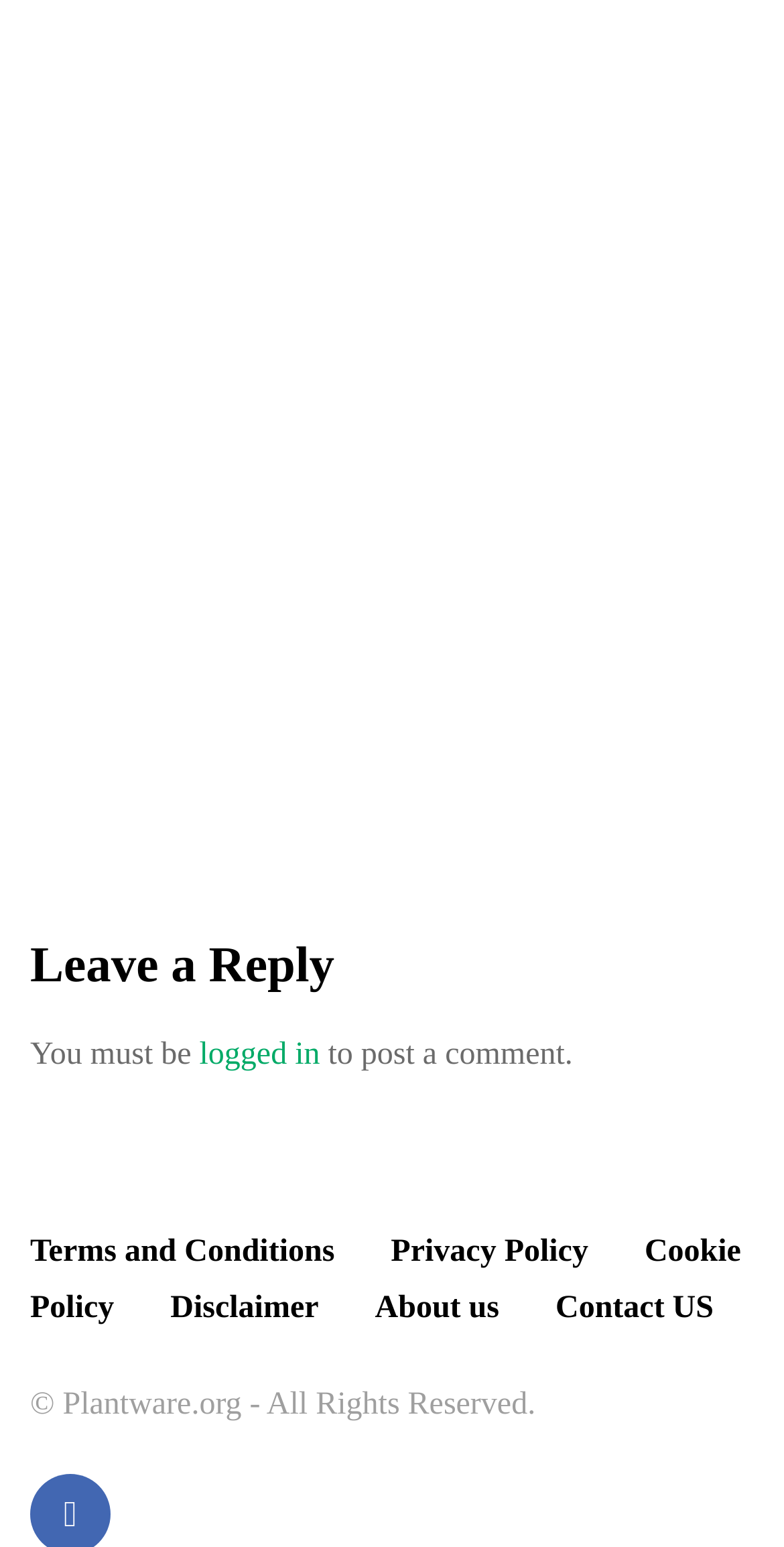What is the copyright information of the website?
Answer the question with as much detail as possible.

The copyright information is mentioned in the static text element with the OCR text 'Plantware.org - All Rights Reserved' which is a child element of the root element and is located at the bottom of the webpage.